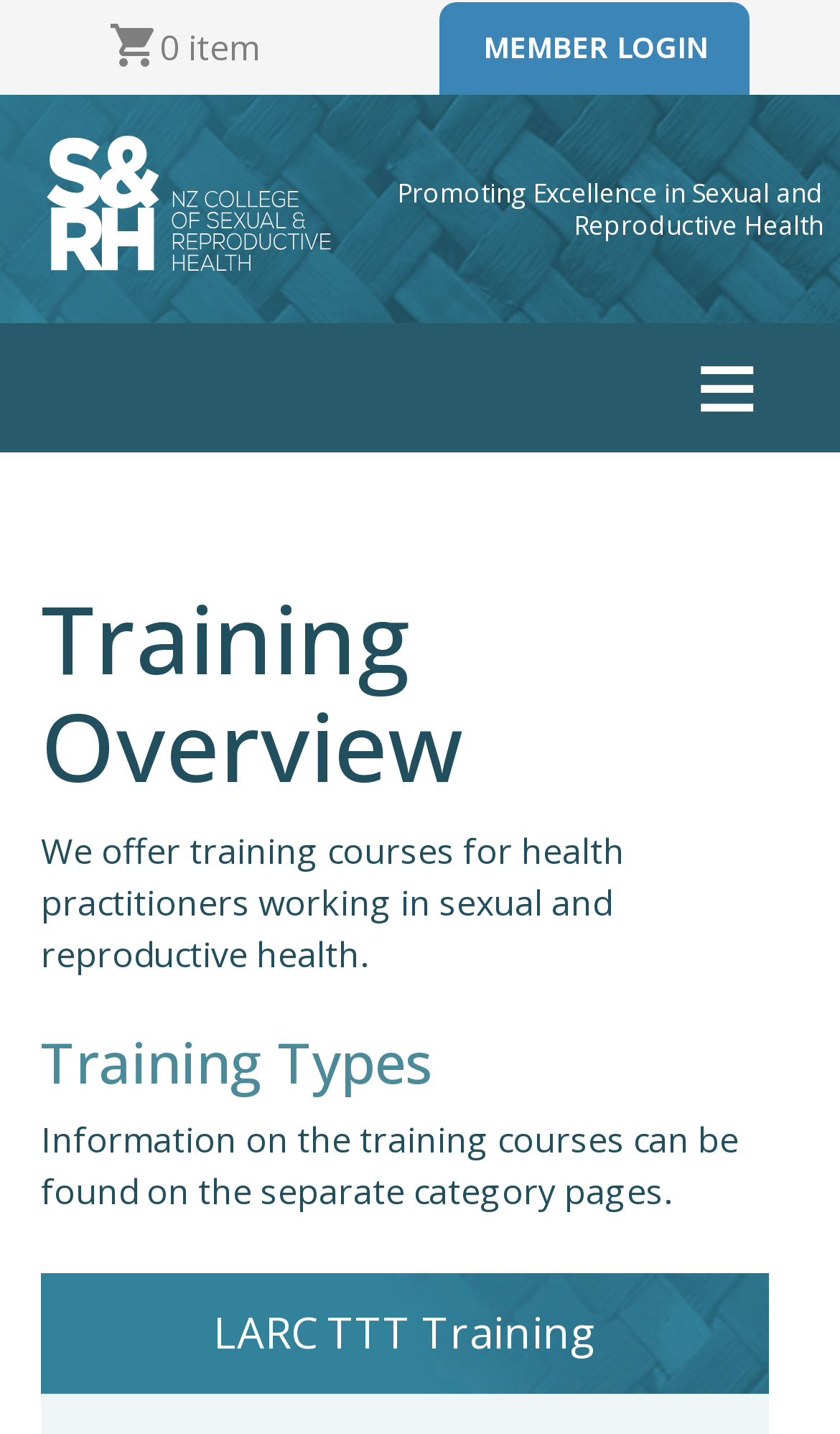How many input fields are there in the login form?
Based on the screenshot, give a detailed explanation to answer the question.

The login form has two input fields, which are 'Email' and 'Password', as indicated by the textbox elements with labels 'Email' and 'Password'.